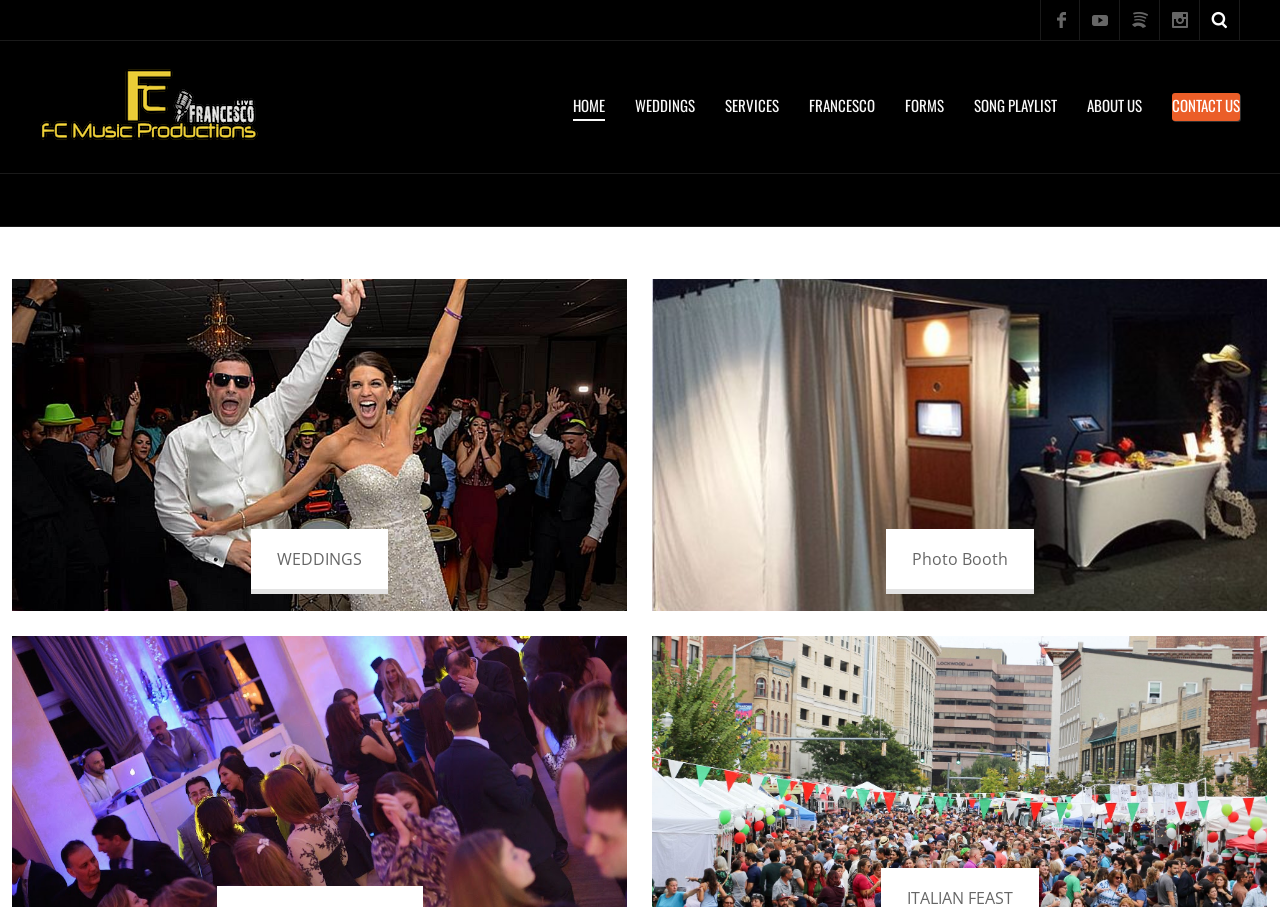Answer the question in a single word or phrase:
What is the purpose of the 'Search...' link?

To search the website